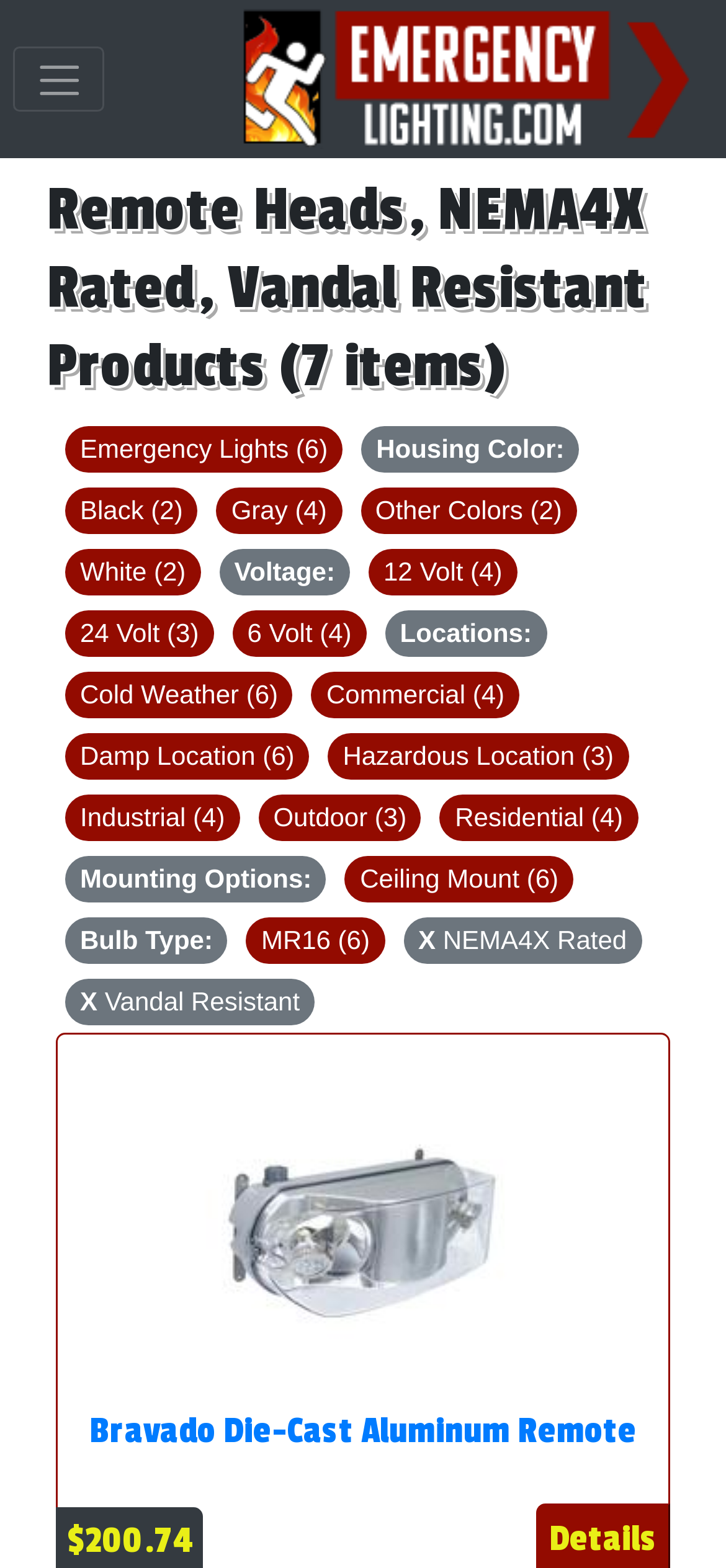Highlight the bounding box coordinates of the element that should be clicked to carry out the following instruction: "Select Black housing color". The coordinates must be given as four float numbers ranging from 0 to 1, i.e., [left, top, right, bottom].

[0.09, 0.311, 0.272, 0.34]